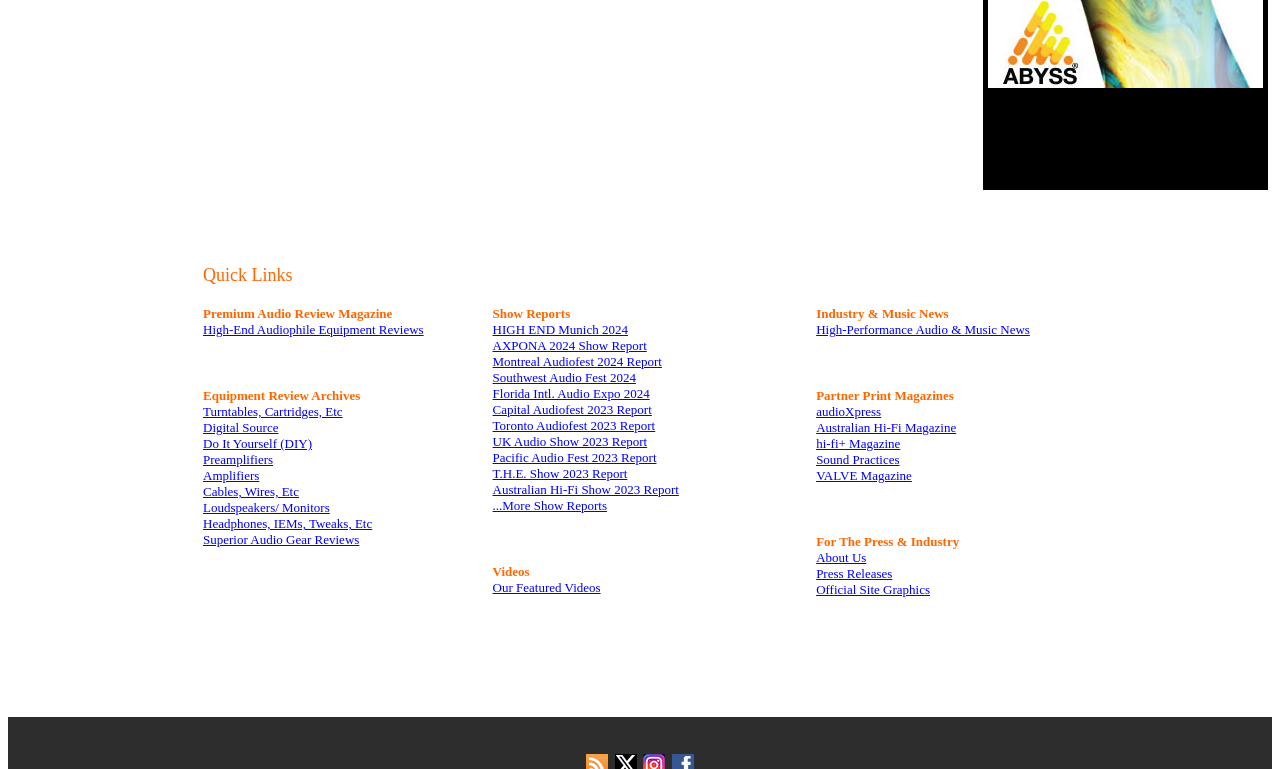Please identify the bounding box coordinates of the element I need to click to follow this instruction: "Explore About Us".

[0.638, 0.715, 0.677, 0.735]